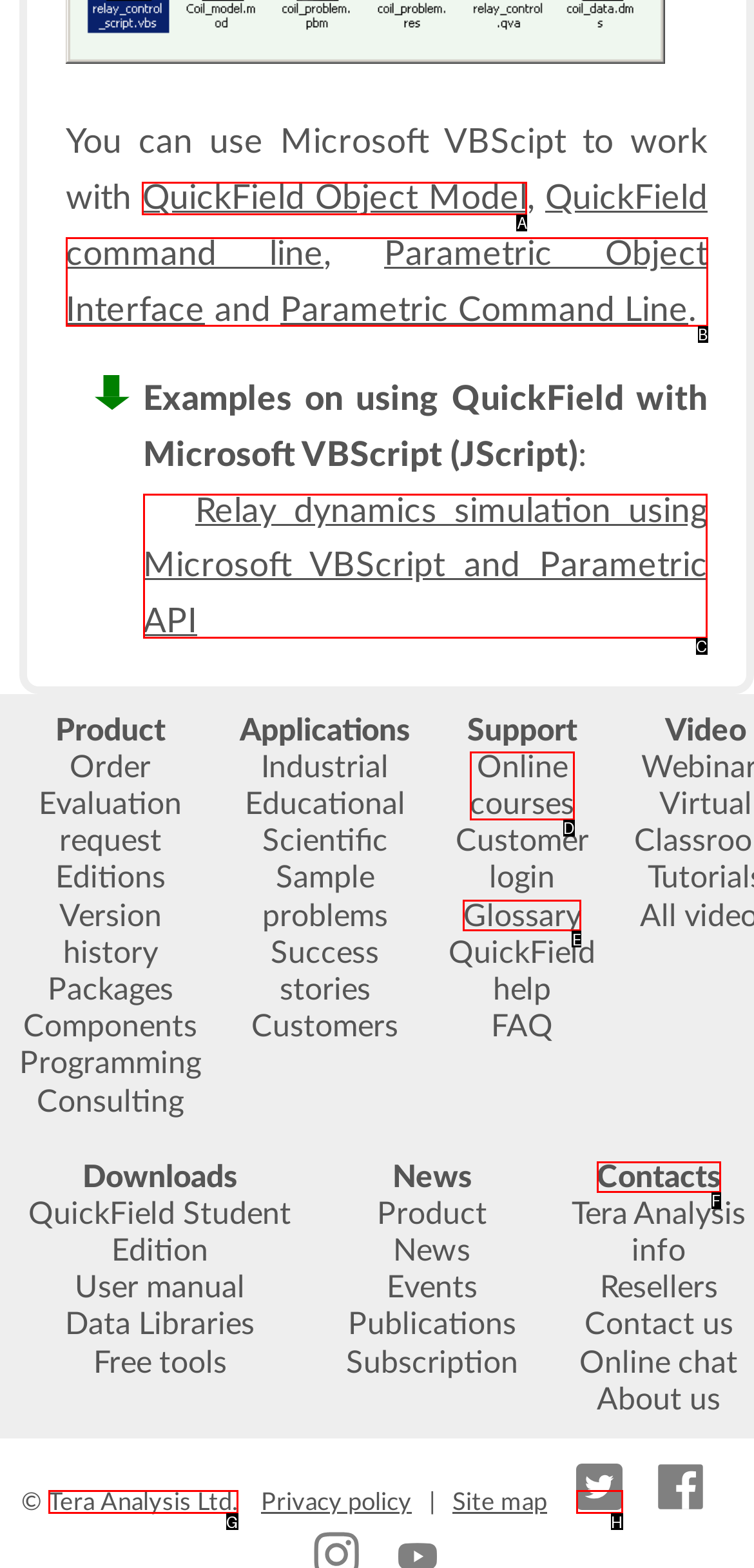Determine which HTML element I should select to execute the task: Read about Relay dynamics simulation using Microsoft VBScript and Parametric API
Reply with the corresponding option's letter from the given choices directly.

C